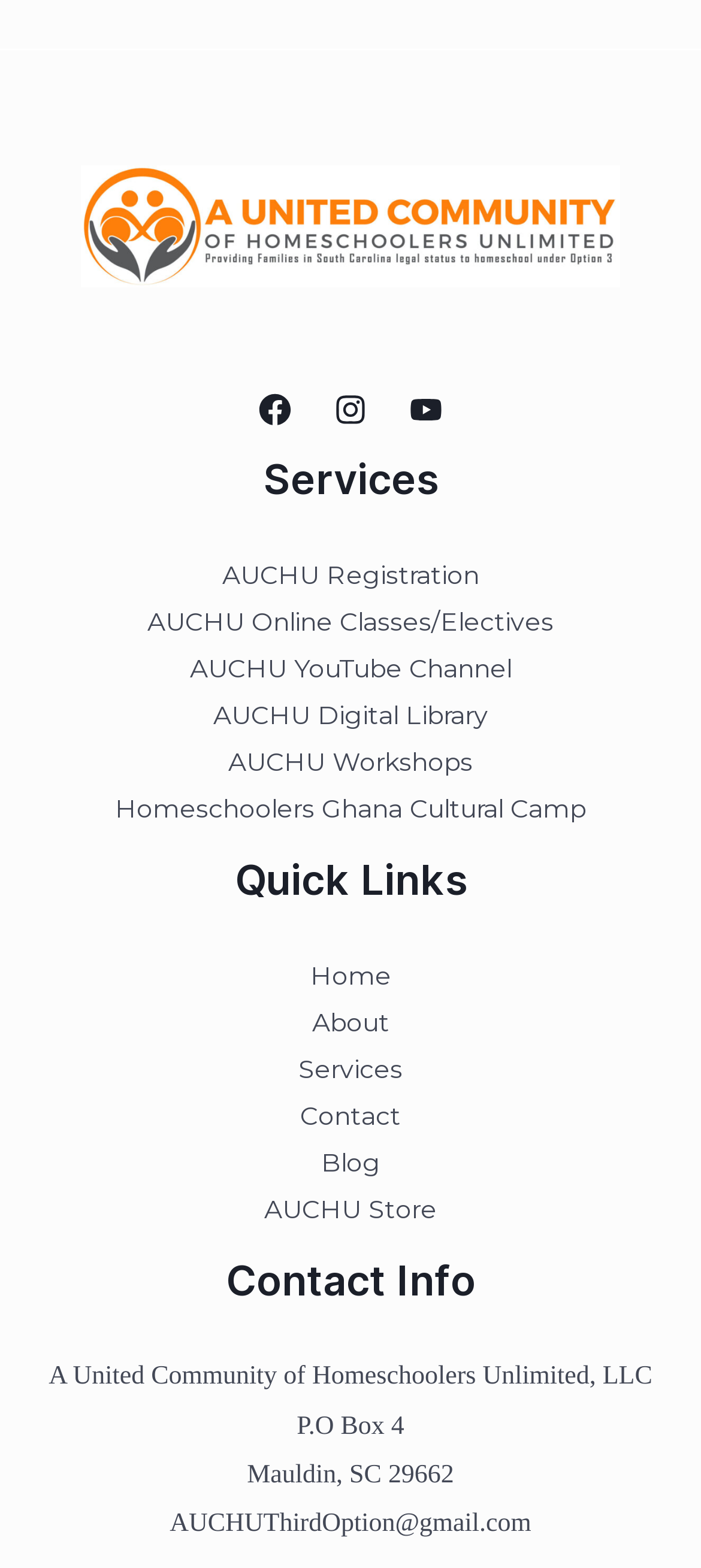Give a short answer to this question using one word or a phrase:
What is the email address of AUCHU?

AUCHUThirdOption@gmail.com